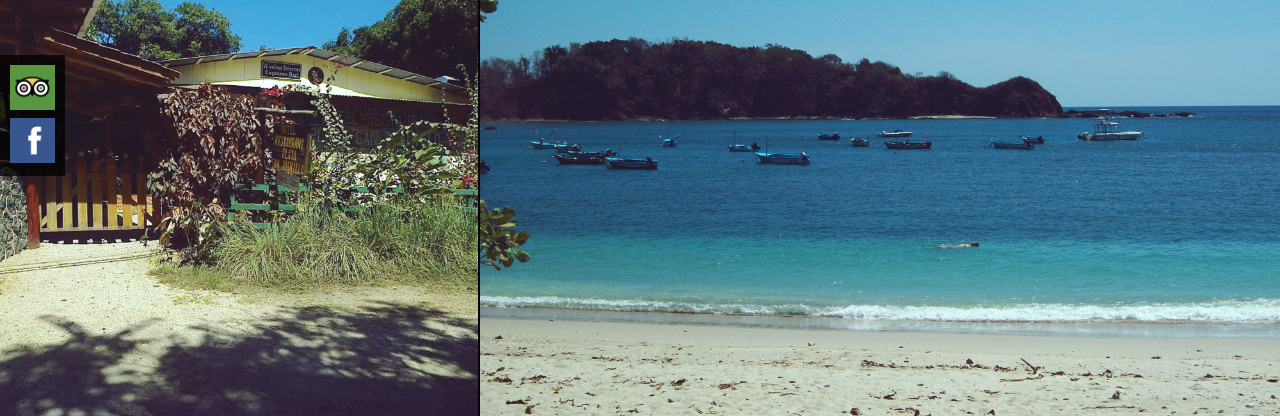What color is the sea in the image?
Give a single word or phrase answer based on the content of the image.

Turquoise